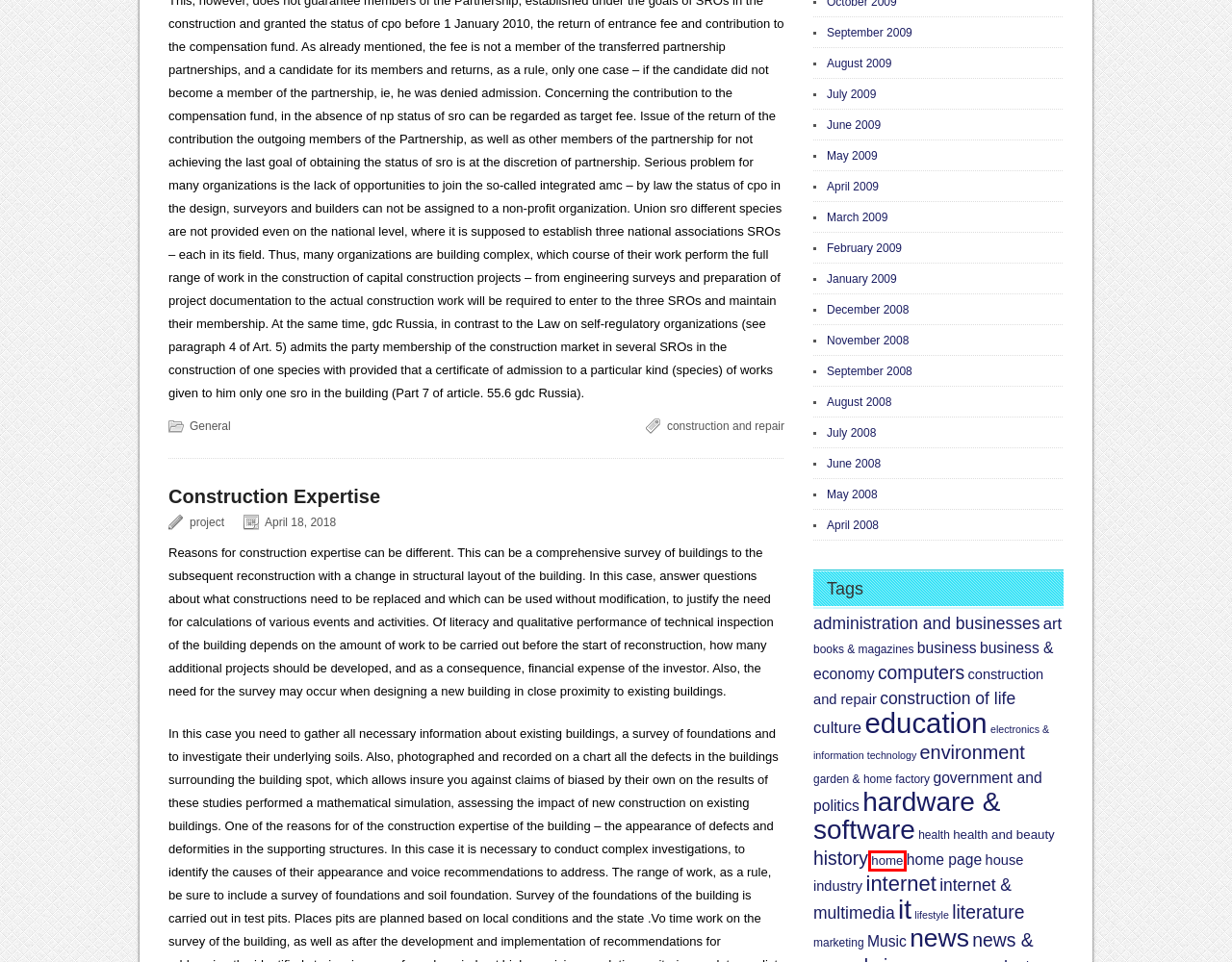Using the screenshot of a webpage with a red bounding box, pick the webpage description that most accurately represents the new webpage after the element inside the red box is clicked. Here are the candidates:
A. health | Project Tango
B. garden & home factory | Project Tango
C. July | 2008 | Project Tango
D. Construction Expertise | Project Tango
E. it | Project Tango
F. administration and businesses | Project Tango
G. home | Project Tango
H. June | 2009 | Project Tango

G